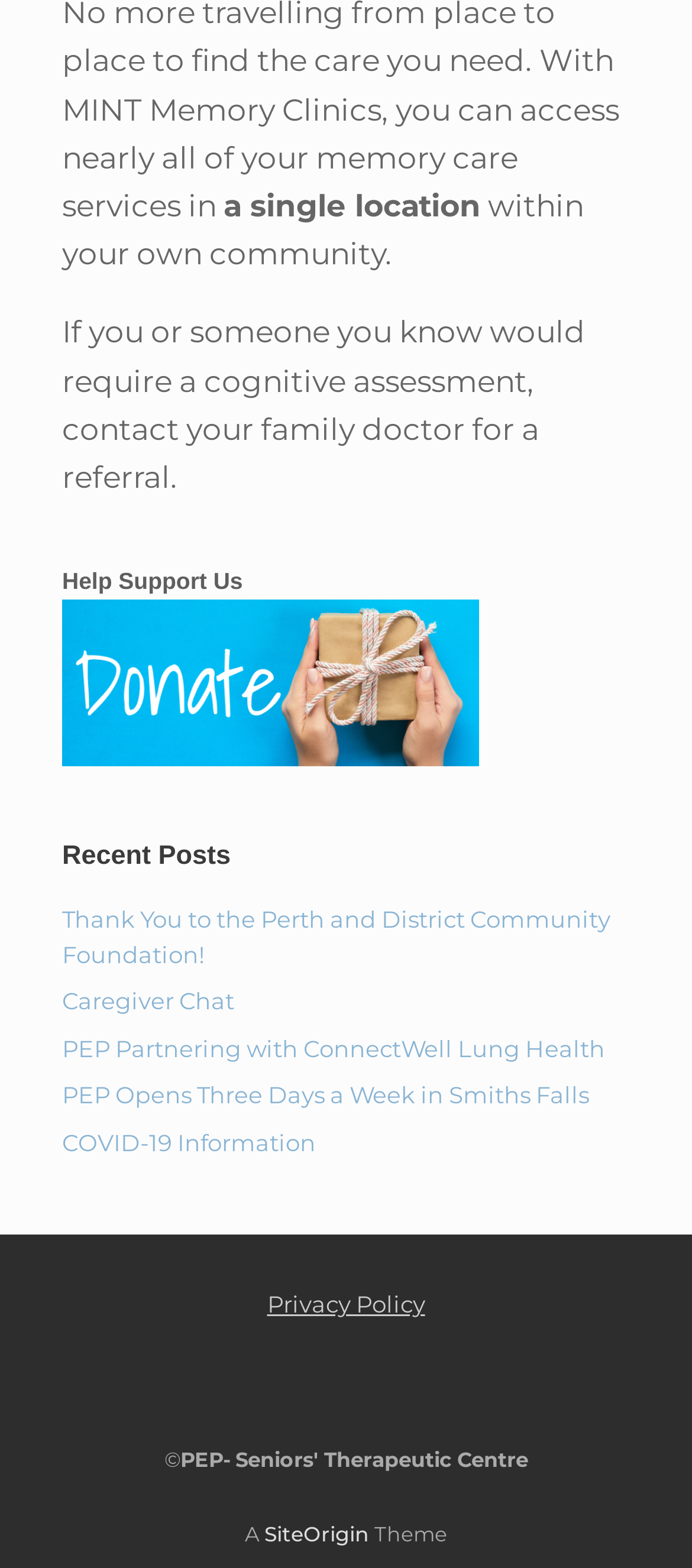Please pinpoint the bounding box coordinates for the region I should click to adhere to this instruction: "read about recent posts".

[0.09, 0.533, 0.91, 0.559]